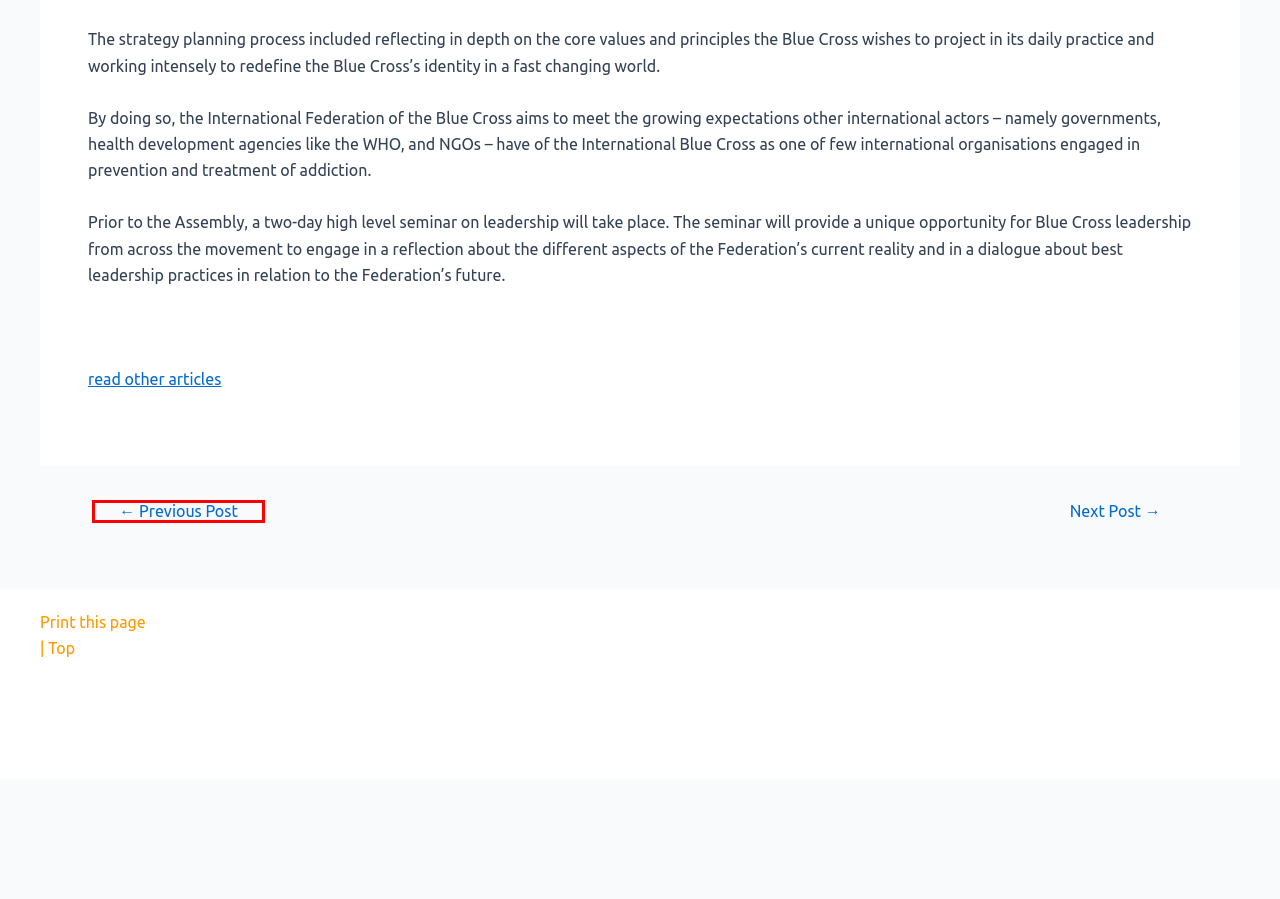Review the webpage screenshot and focus on the UI element within the red bounding box. Select the best-matching webpage description for the new webpage that follows after clicking the highlighted element. Here are the candidates:
A. Members - International Blue Cross
B. About Us - International Blue Cross
C. Contact - International Blue Cross
D. Project Stories - International Blue Cross
E. ifbc, Author at International Blue Cross
F. Get Involved - International Blue Cross
G. Home - International Blue Cross
H. Projects Worldwide - International Blue Cross

D